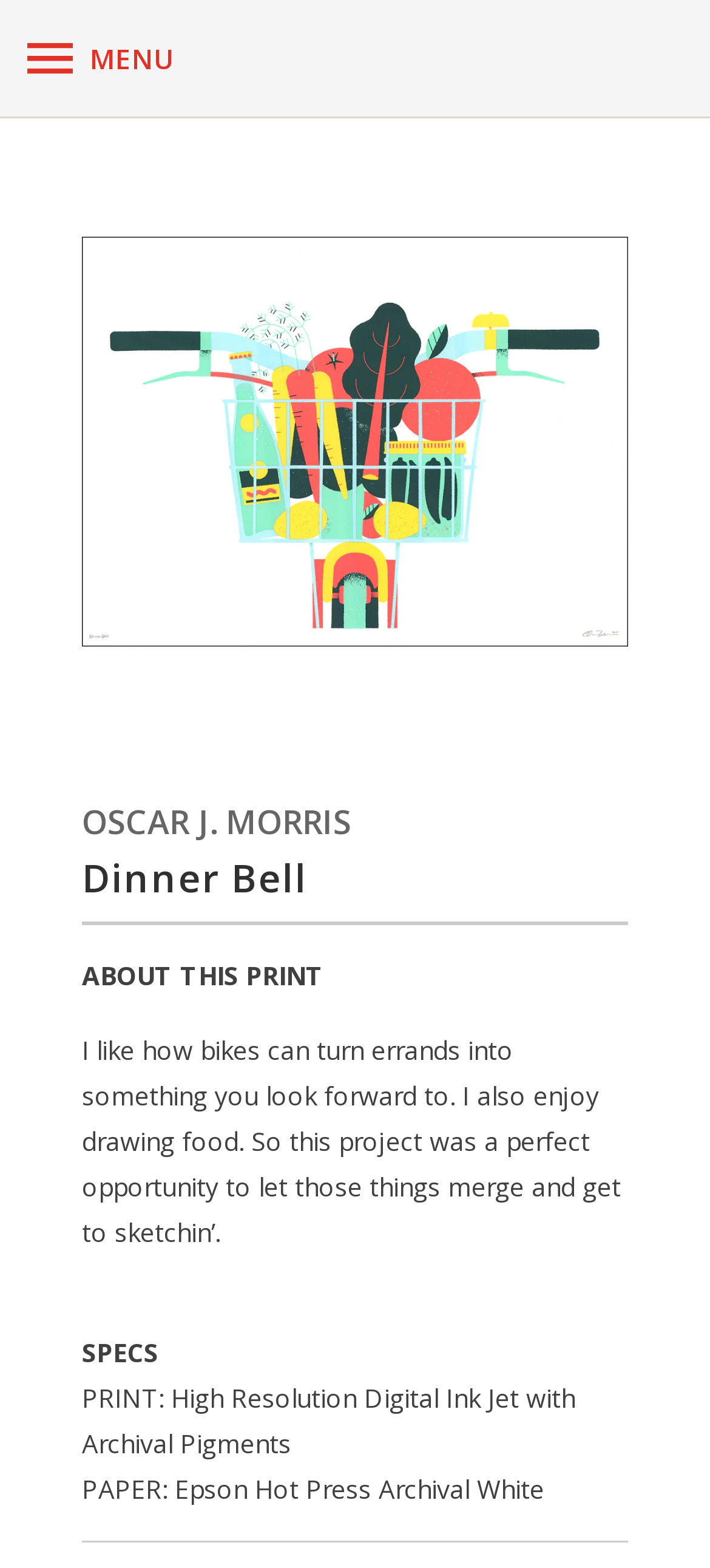What type of paper is used for the print?
Analyze the screenshot and provide a detailed answer to the question.

The paper type can be found in the text 'PAPER: Epson Hot Press Archival White' which is located below the specs section.